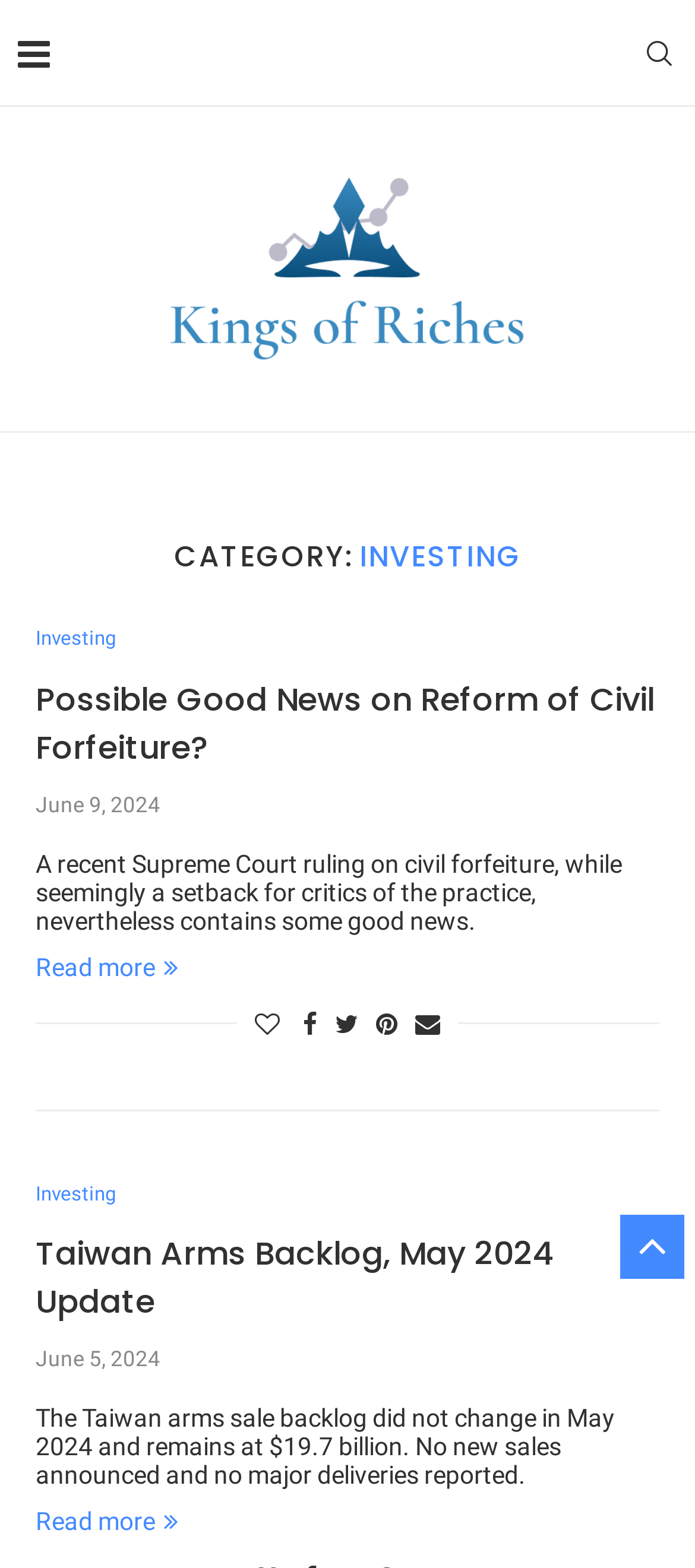What is the function of the links at the bottom of each article?
Make sure to answer the question with a detailed and comprehensive explanation.

I found several link elements at the bottom of each article, including 'Read more', 'Like this post', 'Share on Facebook', and others, indicating that their function is to allow users to share or read more about the article.